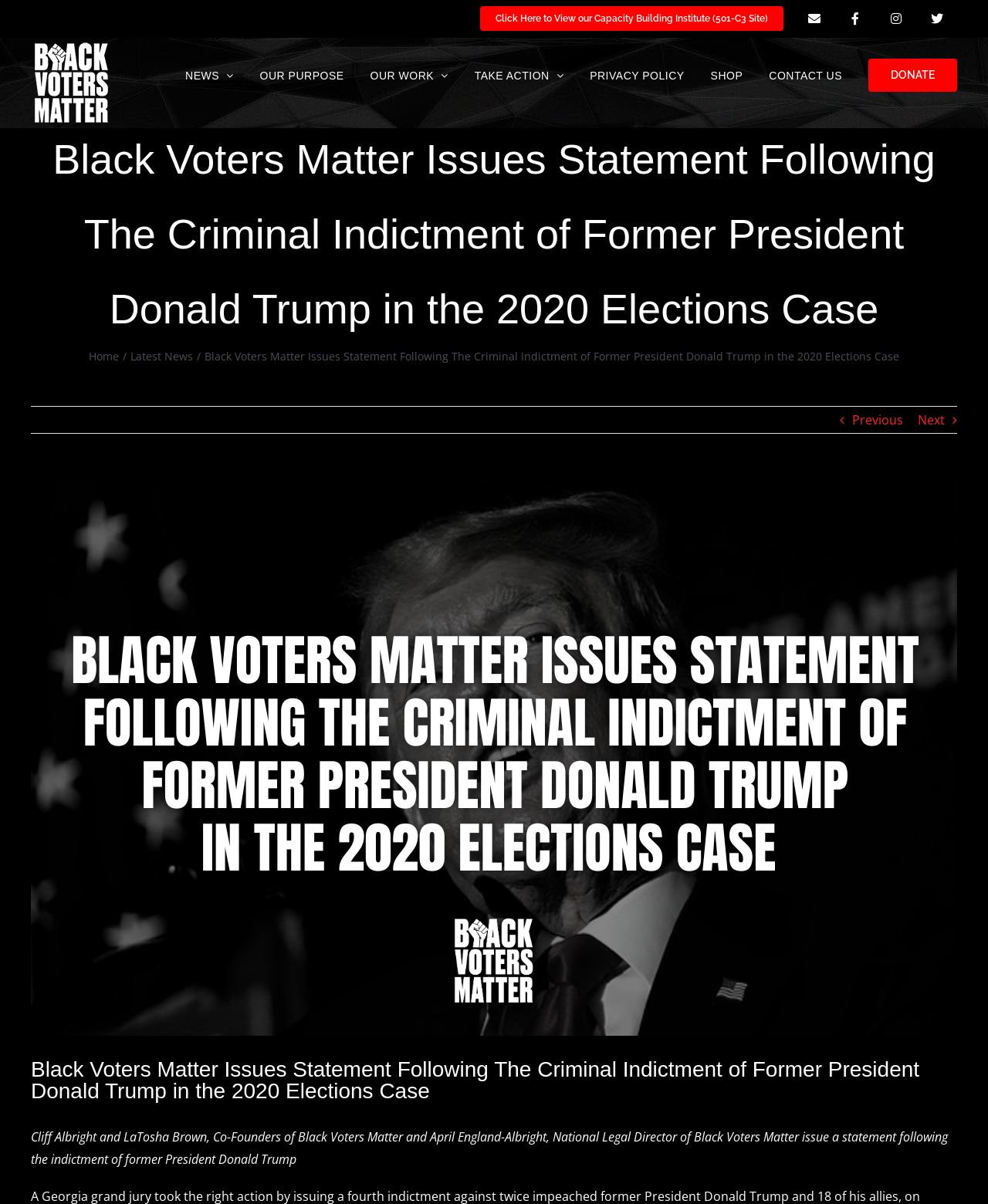Provide a thorough description of the webpage's content and layout.

The webpage is about Black Voters Matter, a organization that issues a statement following the criminal indictment of former President Donald Trump in the 2020 elections case. 

At the top of the page, there is a navigation menu with several links, including "NEWS", "OUR PURPOSE", "OUR WORK", and "CONTACT US". Below this menu, there is a region with a page title bar that contains a heading with the title of the statement. 

To the left of the page title bar, there is a logo of Black Voters Matter Fund. Below the page title bar, there is a link to the home page and a link to the latest news. 

The main content of the page is a statement issued by Cliff Albright and LaTosha Brown, Co-Founders of Black Voters Matter, and April England-Albright, National Legal Director of Black Voters Matter. The statement is about the indictment of former President Donald Trump. 

There are also some links and icons on the page, including a "Previous" and "Next" button, a "Go to Top" button, and a link to view a larger image. At the bottom of the page, there is a secondary navigation menu with several links, including a link to the Capacity Building Institute.